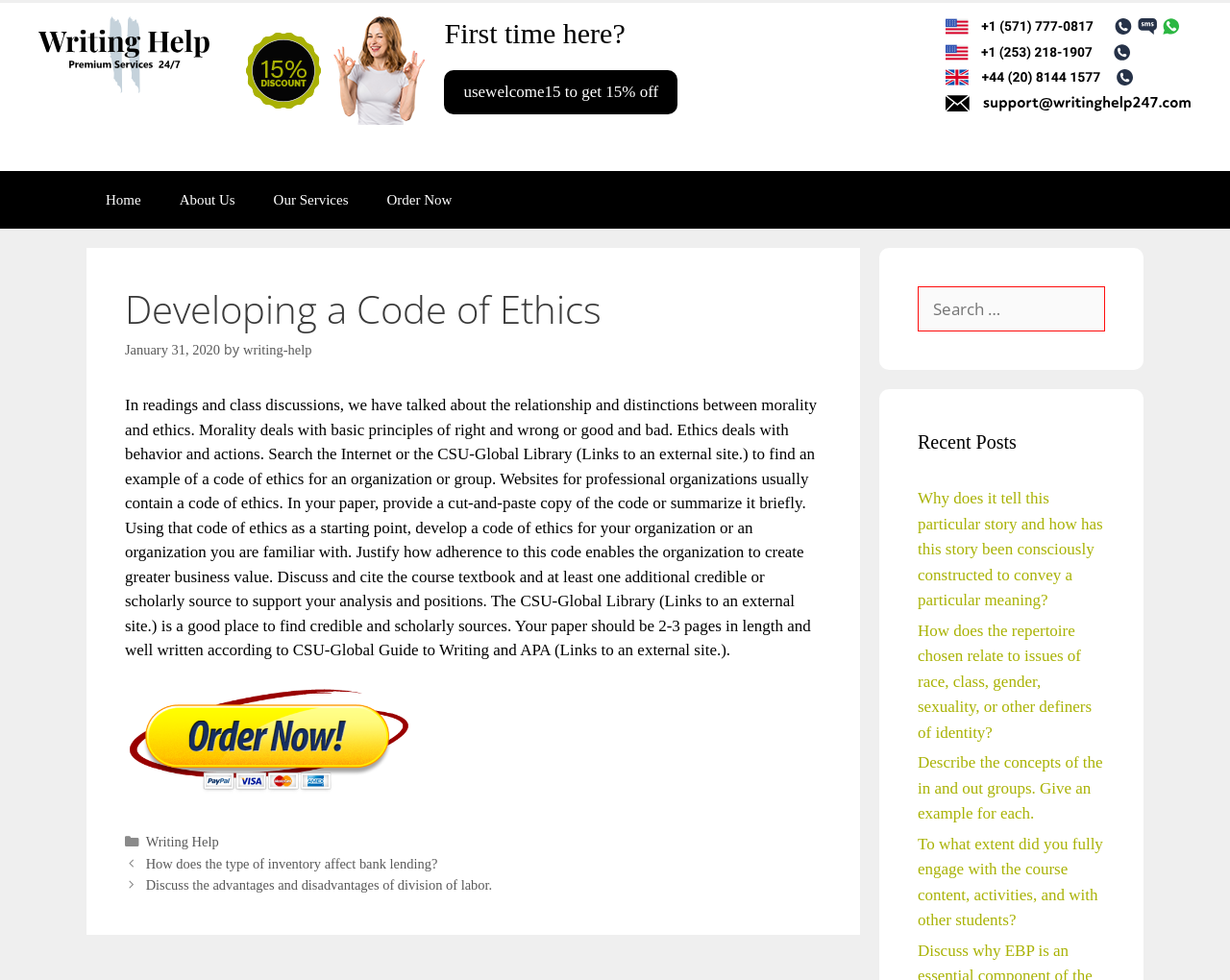Please find the bounding box coordinates of the clickable region needed to complete the following instruction: "Search for a topic". The bounding box coordinates must consist of four float numbers between 0 and 1, i.e., [left, top, right, bottom].

[0.746, 0.292, 0.898, 0.338]